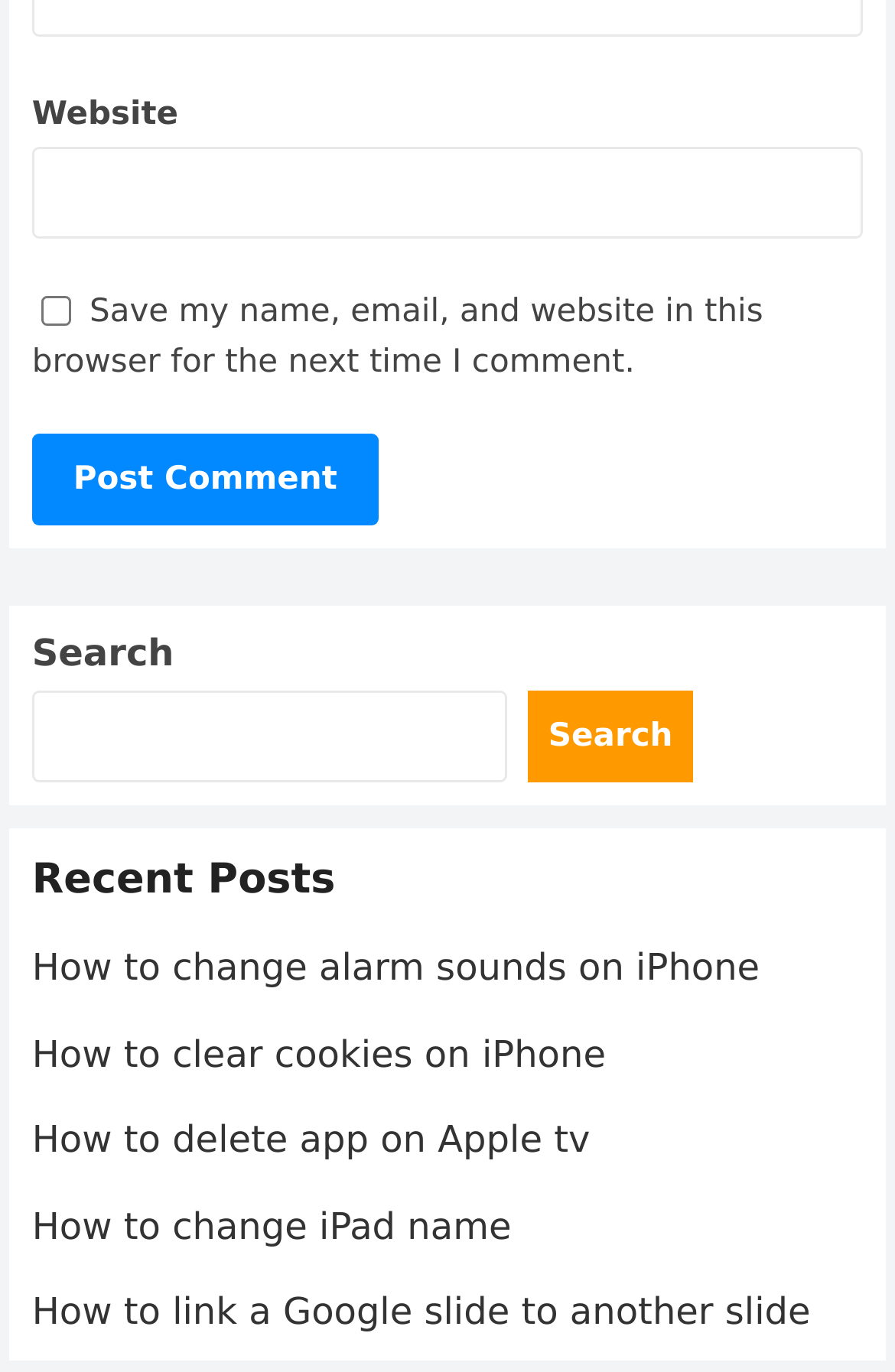What type of content does the website provide?
Respond with a short answer, either a single word or a phrase, based on the image.

Tutorials and guides